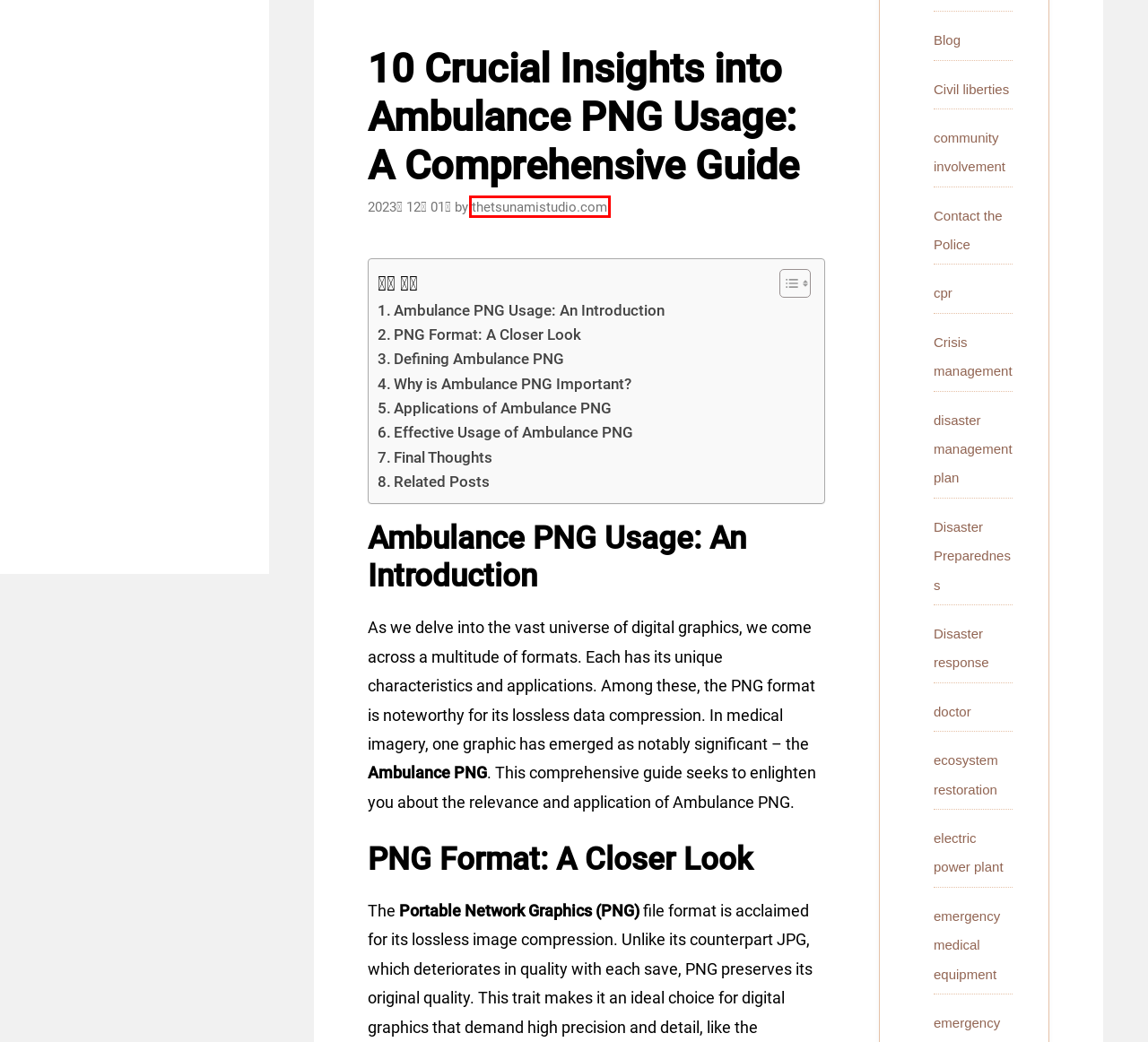Look at the screenshot of a webpage where a red rectangle bounding box is present. Choose the webpage description that best describes the new webpage after clicking the element inside the red bounding box. Here are the candidates:
A. Crisis management - Crisis Management Insights
B. disaster management plan - Crisis Management Insights
C. emergency medical equipment - Crisis Management Insights
D. Disaster response - Crisis Management Insights
E. community involvement - Crisis Management Insights
F. Contact the Police - Crisis Management Insights
G. doctor - Crisis Management Insights
H. thetsunamistudio.com - Crisis Management Insights

H